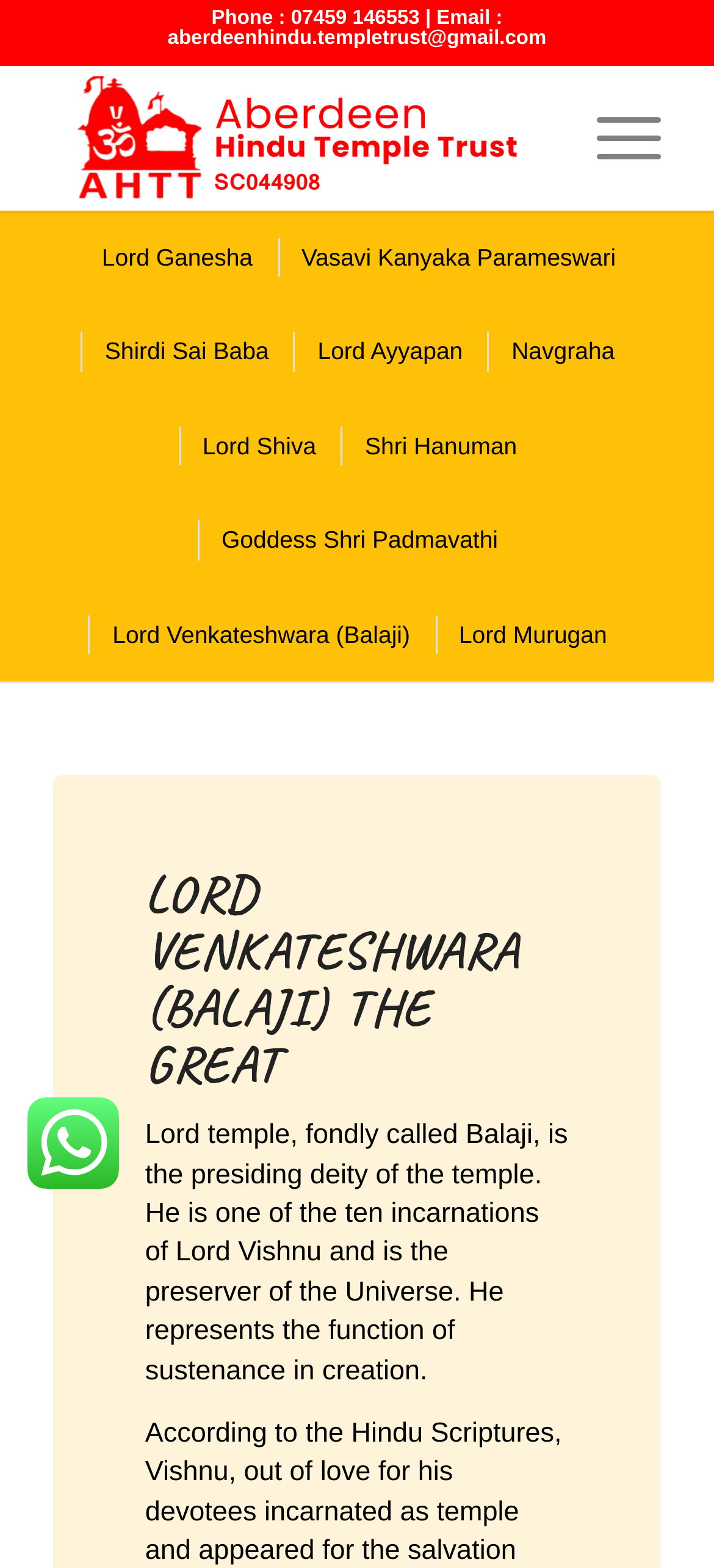Determine the bounding box coordinates of the clickable region to execute the instruction: "Check the phone number and email". The coordinates should be four float numbers between 0 and 1, denoted as [left, top, right, bottom].

[0.235, 0.005, 0.765, 0.032]